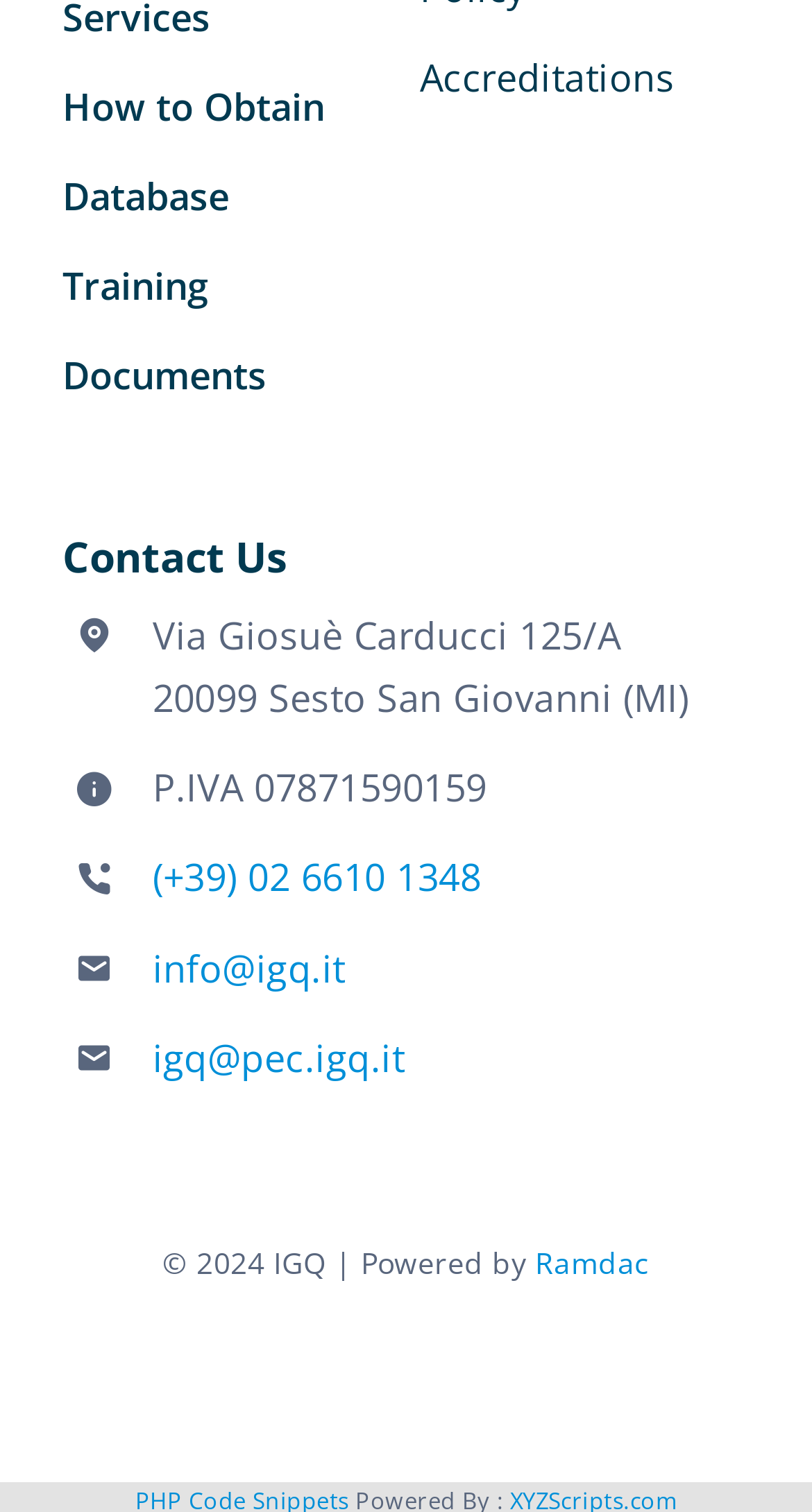Pinpoint the bounding box coordinates of the clickable area needed to execute the instruction: "Visit 'Database'". The coordinates should be specified as four float numbers between 0 and 1, i.e., [left, top, right, bottom].

[0.077, 0.11, 0.458, 0.152]